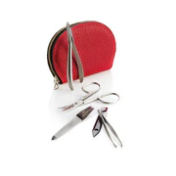Is the manicure set suitable for travel?
Using the visual information, reply with a single word or short phrase.

Yes